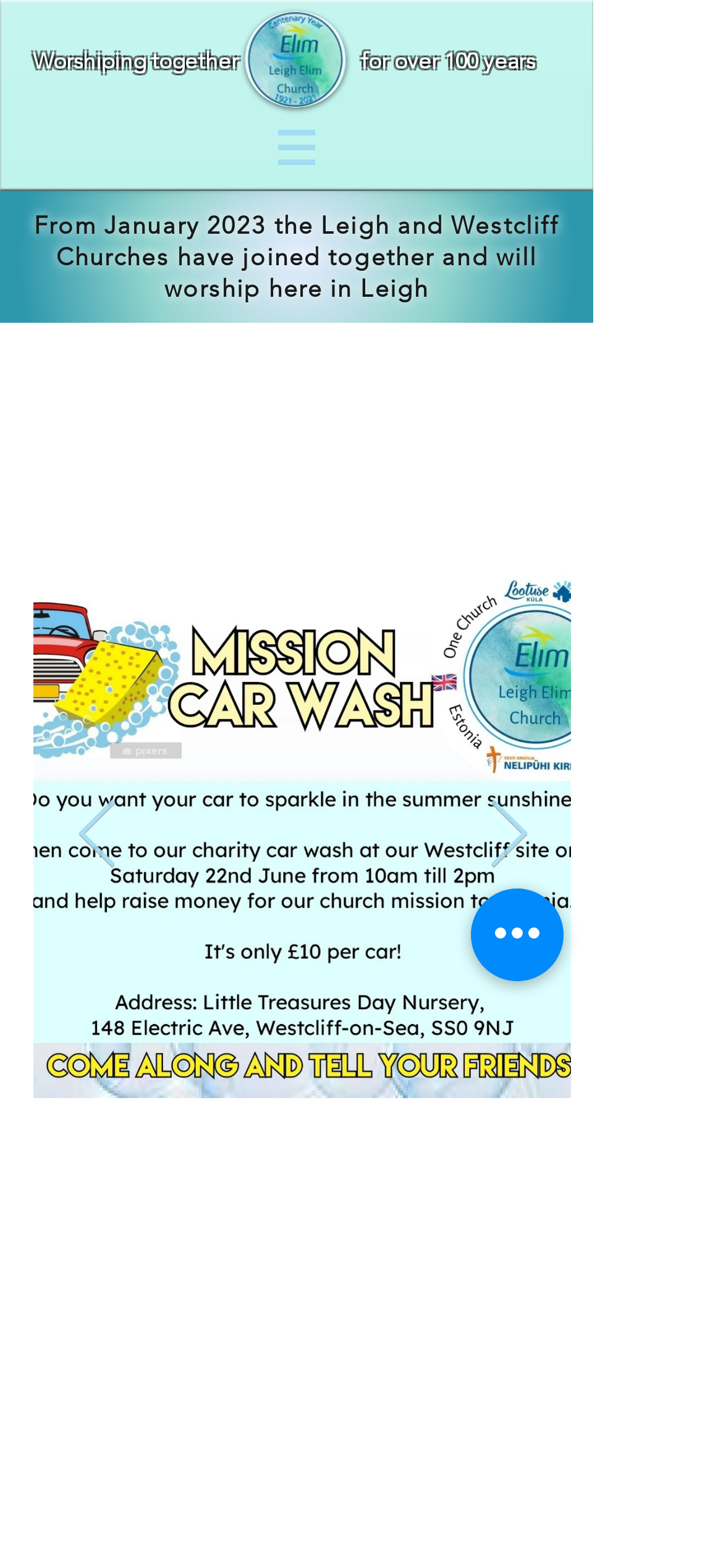Summarize the webpage with intricate details.

The webpage is about Leigh Elim Church, a community that supports each other in prayer, encouragement, and sharing God's truths. At the top of the page, there is a navigation menu labeled "Site" with a button that has a popup menu. To the right of the navigation menu, there is a small image.

Below the navigation menu, there is a large image that takes up most of the width of the page. Above the image, there is a heading that announces the joining of the Leigh and Westcliff Churches from January 2023.

On the left side of the page, there is a button with an image labeled "BIR.jpg". Below this button, there are two more buttons with images, labeled "Previous Item" and "Next Item", which are positioned side by side.

At the bottom right of the page, there is a button labeled "Quick actions". Overall, the page has a simple layout with a focus on the church's community and announcements.